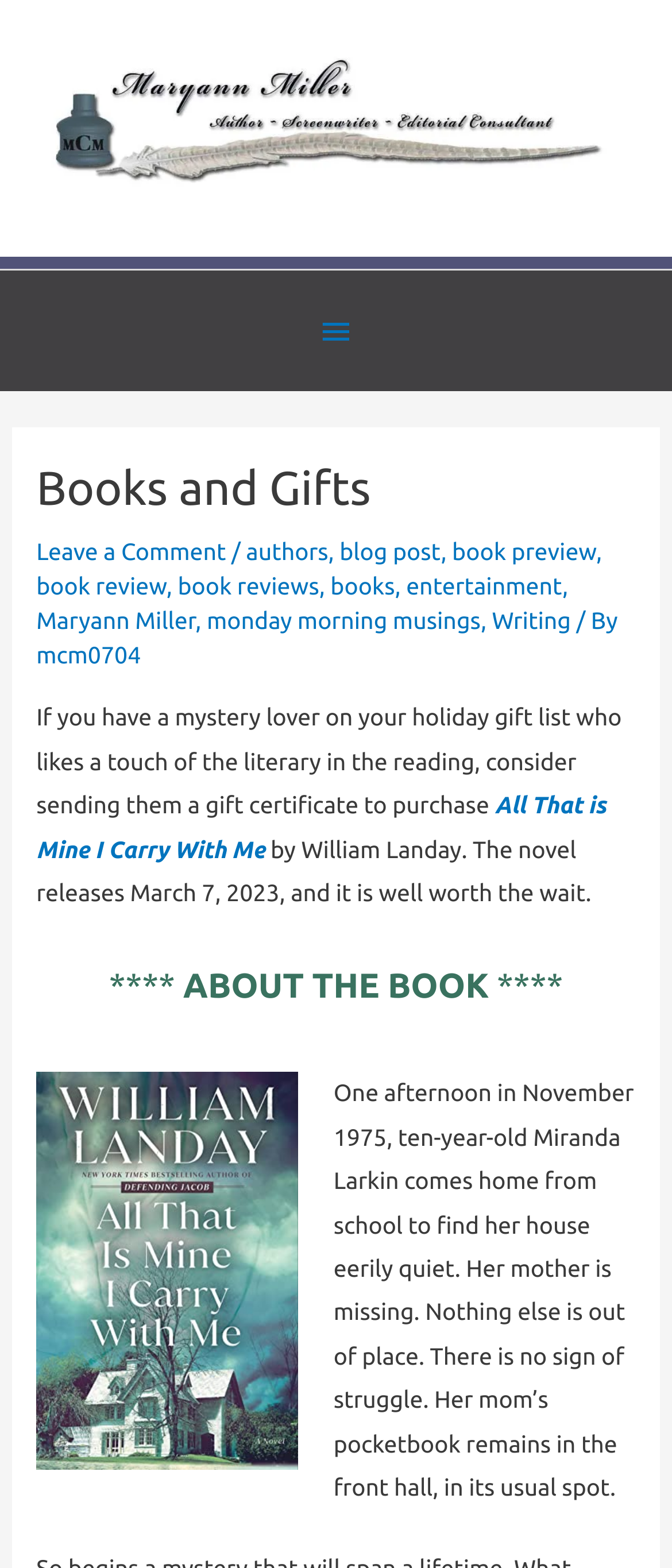Answer the following in one word or a short phrase: 
What is the name of the blog?

Maryann Writes